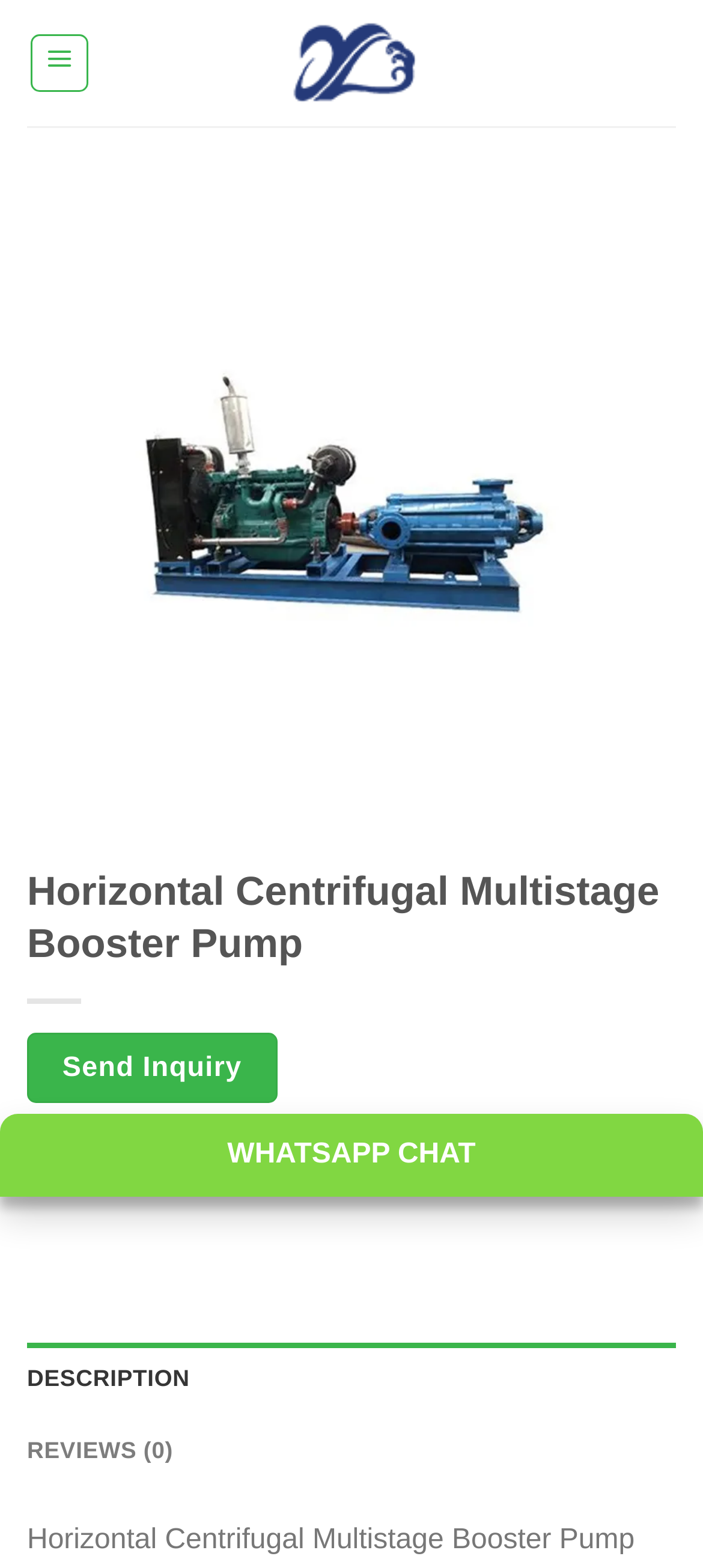Give a one-word or short phrase answer to the question: 
What is the purpose of the 'Send Inquiry' link?

To send an inquiry